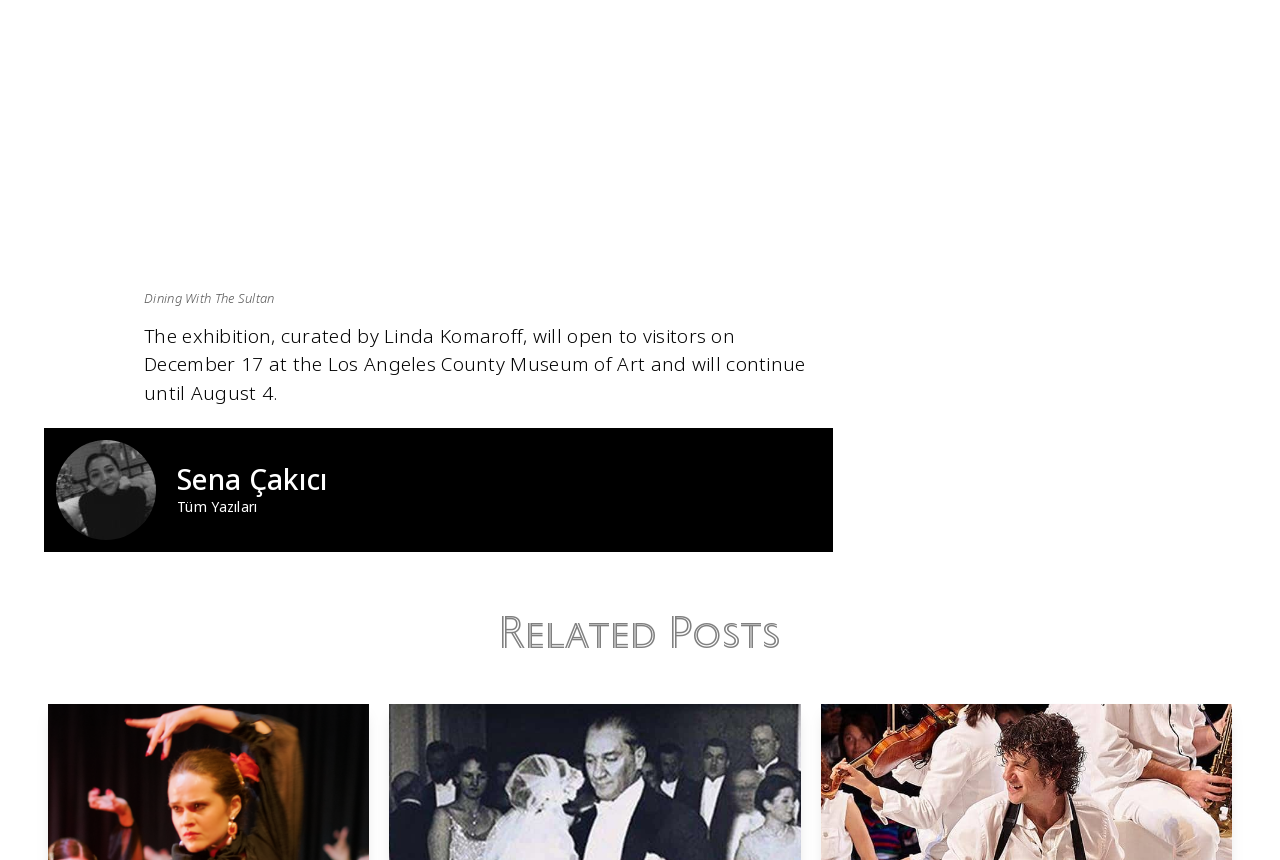When will the exhibition close?
Please answer the question with a detailed and comprehensive explanation.

The closing date of the exhibition is mentioned in the static text element, which states 'The exhibition, curated by Linda Komaroff, will open to visitors on December 17 at the Los Angeles County Museum of Art and will continue until August 4.'